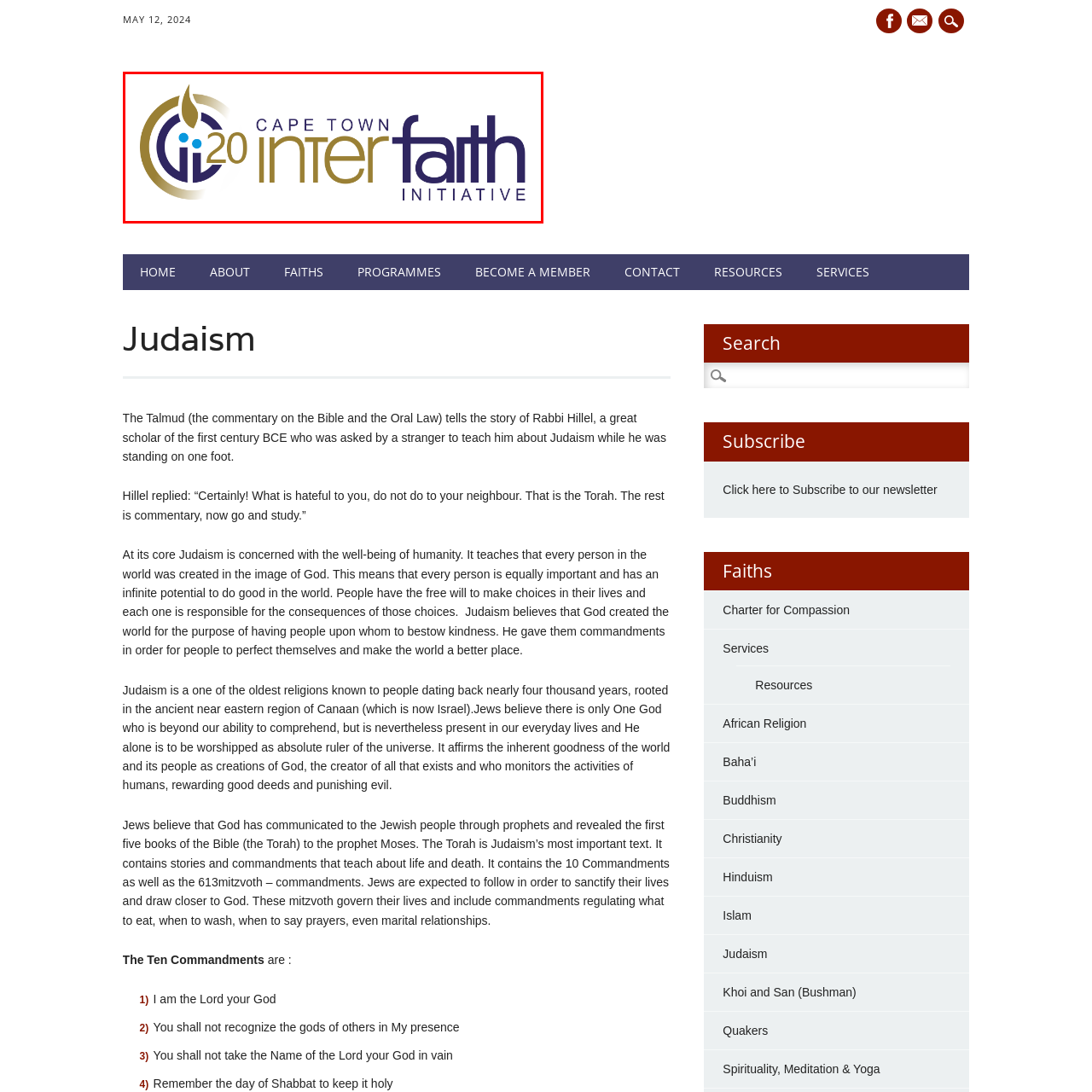Where is the geographic focus of the initiative?
Observe the image inside the red bounding box carefully and formulate a detailed answer based on what you can infer from the visual content.

The text 'CAPE TOWN' is placed strategically above the main logo, highlighting the initiative's geographic focus on the city of Cape Town, which suggests that the organization is specifically working to promote understanding, tolerance, and cooperation within the diverse religious landscape of Cape Town.